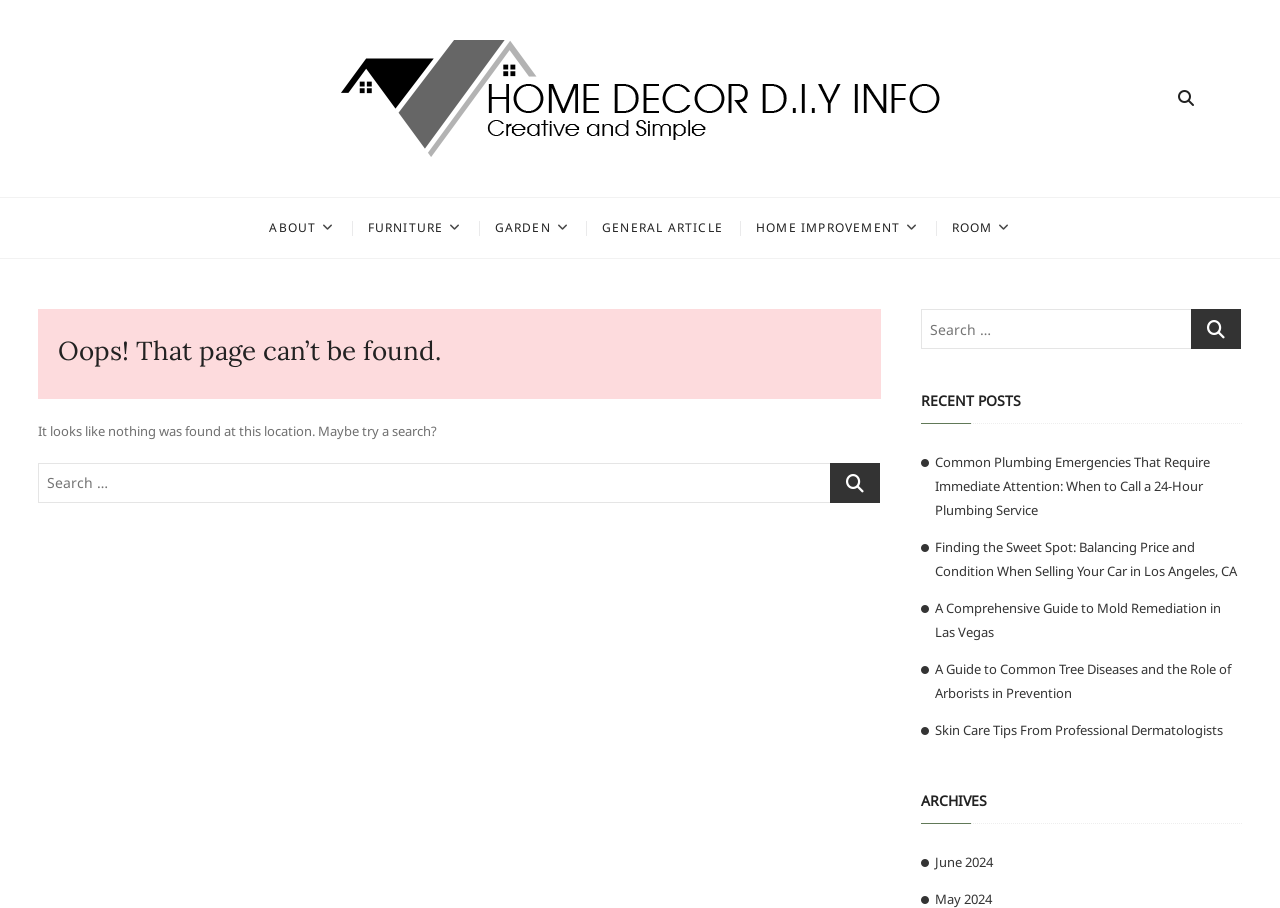Describe all the key features and sections of the webpage thoroughly.

This webpage appears to be a 404 error page from a website focused on home decor and DIY information. At the top, there is a link to skip to the content and a logo with the website's name, "Home Decor D.I.Y Info". Below the logo, there is a heading with the same name.

On the top right, there is a search button with a magnifying glass icon. Below the logo, there is a main navigation menu with links to various categories, including "ABOUT", "FURNITURE", "GARDEN", "GENERAL ARTICLE", "HOME IMPROVEMENT", and "ROOM".

The main content area is divided into two sections. On the left, there is a header with a message "Oops! That page can’t be found." followed by a paragraph of text suggesting to try a search. Below this, there is a search box with a button.

On the right, there are two sections. The top section has a heading "RECENT POSTS" and lists five links to recent articles with titles related to various topics, including plumbing, car selling, mold remediation, tree diseases, and skin care. The bottom section has a heading "ARCHIVES" and lists two links to monthly archives, June 2024 and May 2024.

There are two additional search boxes, one at the top right and another at the bottom right, both with a button and a placeholder text "Search …".